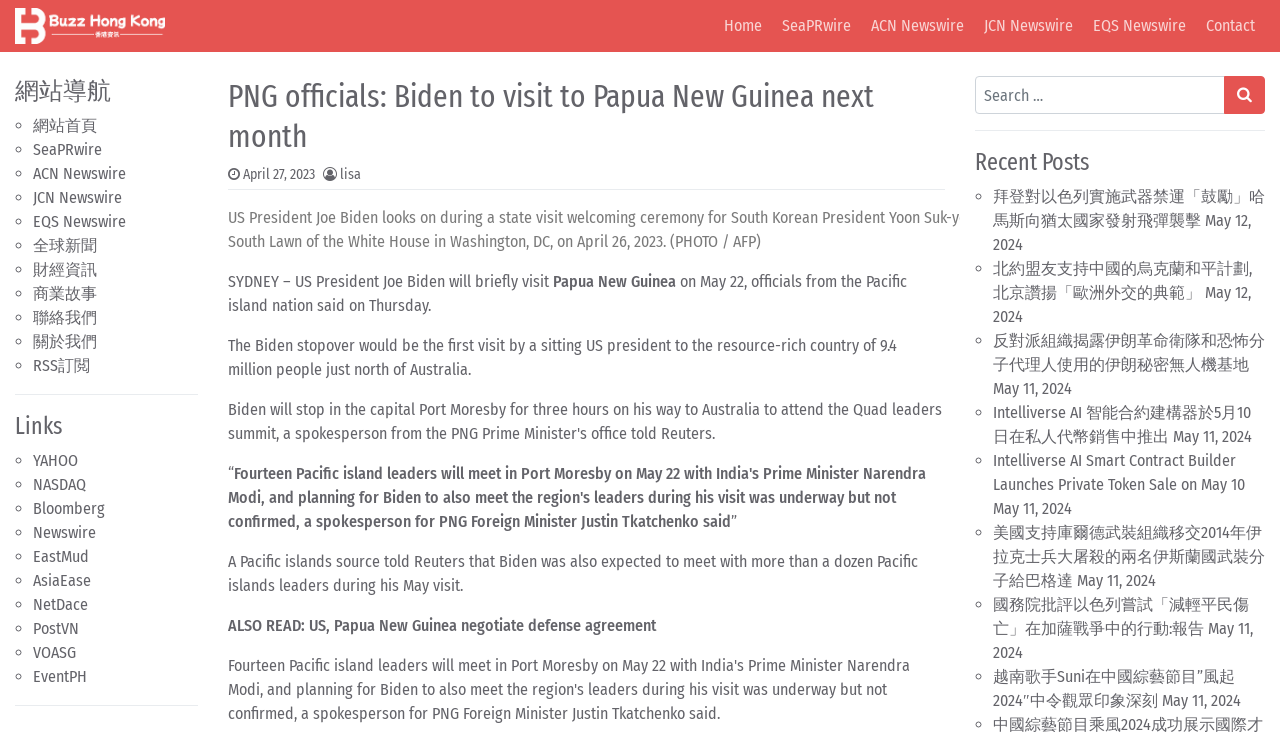Specify the bounding box coordinates of the area to click in order to follow the given instruction: "Check the 'Recent Posts'."

[0.762, 0.201, 0.988, 0.242]